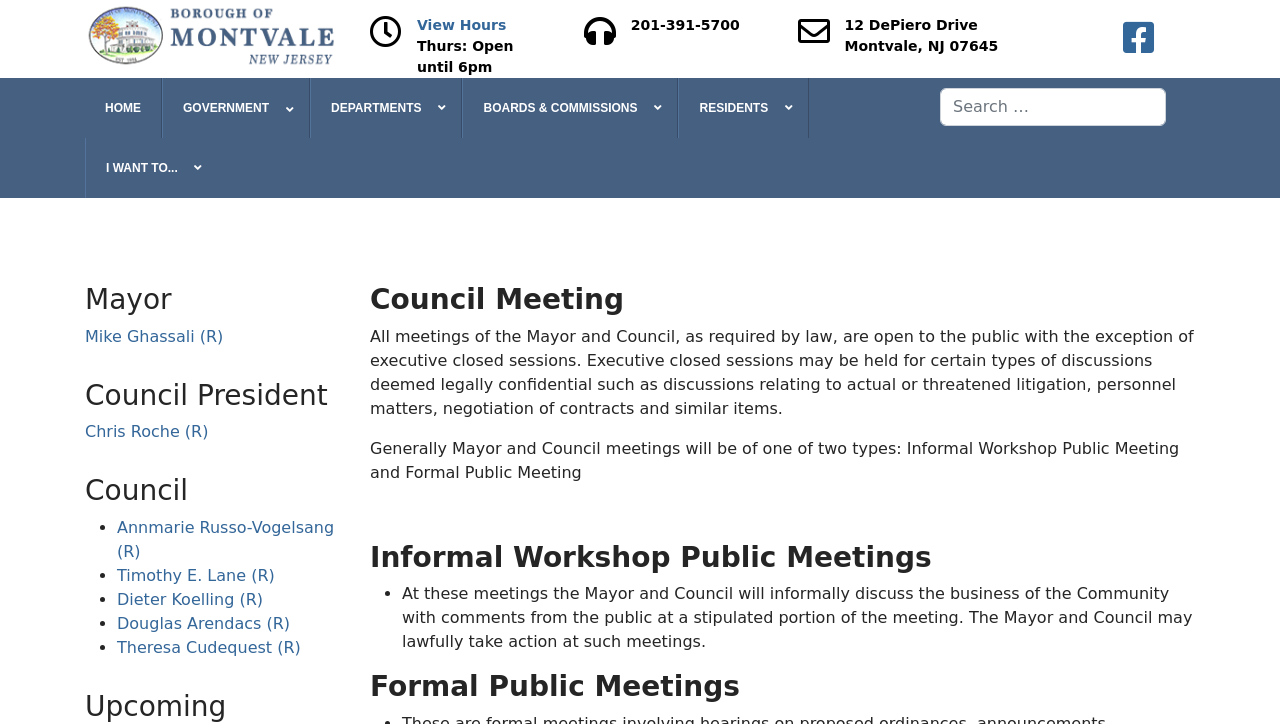What are the two types of Mayor and Council meetings?
Observe the image and answer the question with a one-word or short phrase response.

Informal Workshop Public Meetings and Formal Public Meetings